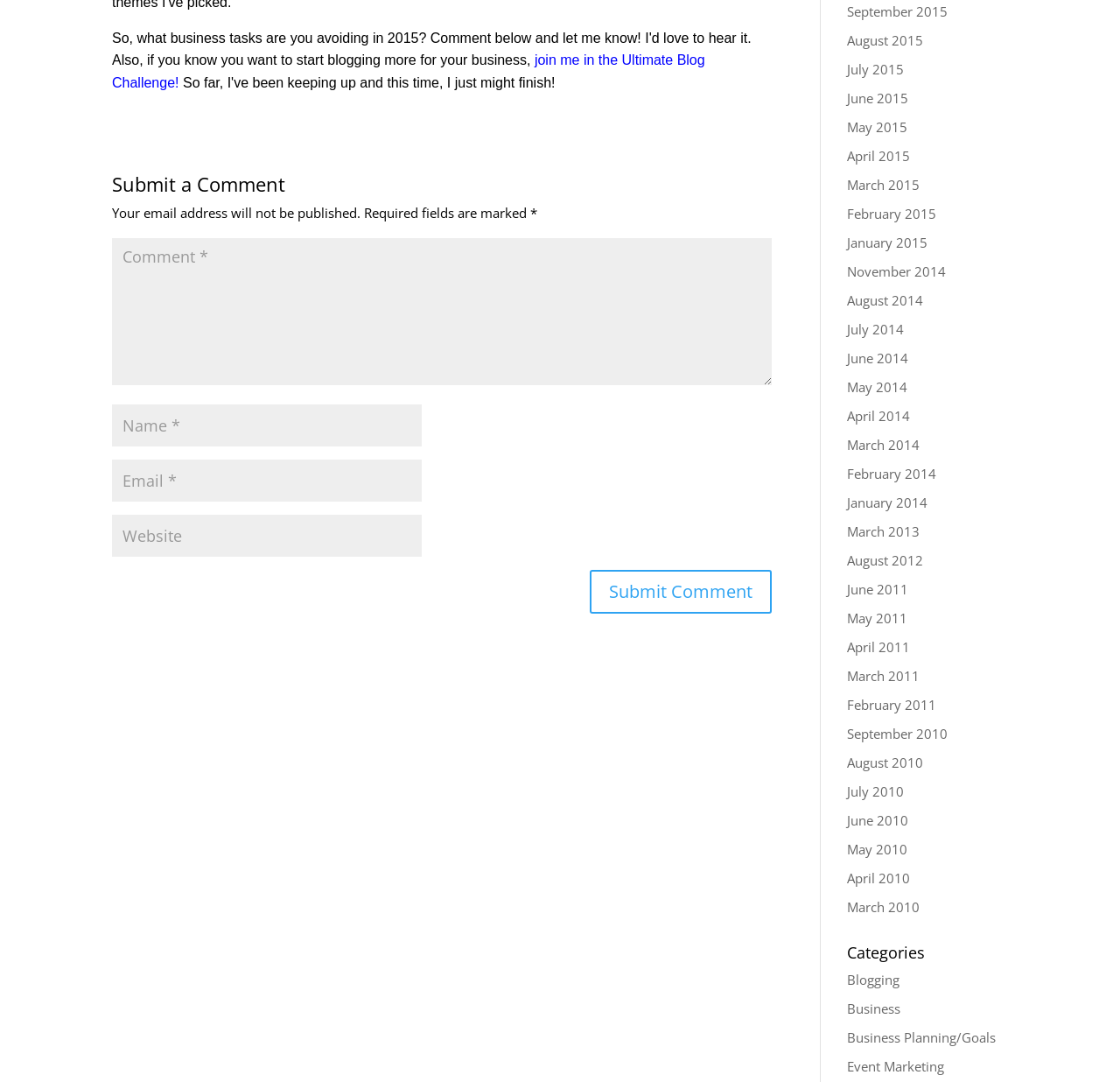Please locate the bounding box coordinates of the element that needs to be clicked to achieve the following instruction: "View posts from September 2015". The coordinates should be four float numbers between 0 and 1, i.e., [left, top, right, bottom].

[0.756, 0.002, 0.846, 0.018]